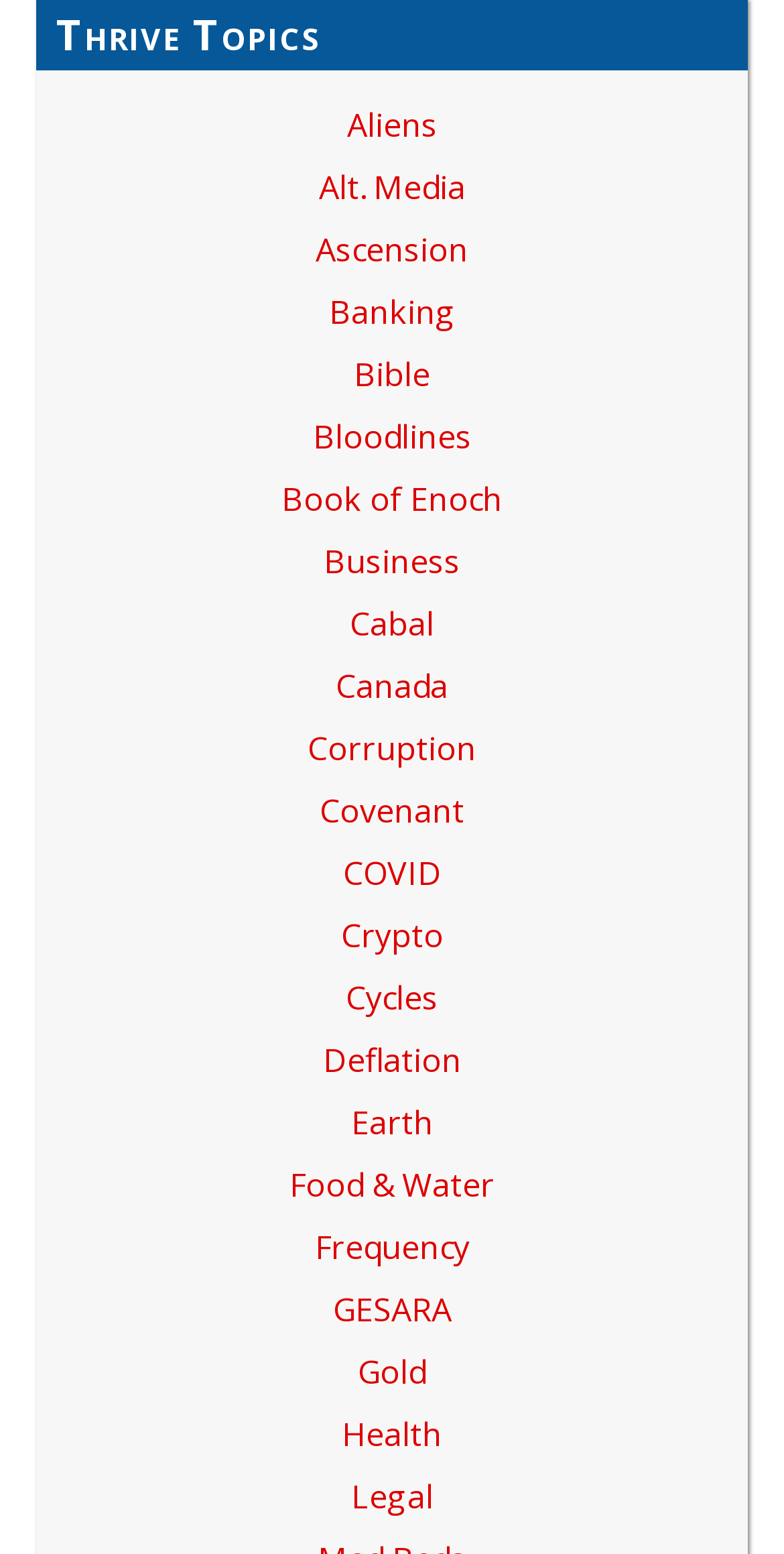Please answer the following question using a single word or phrase: 
How many categories are there?

25